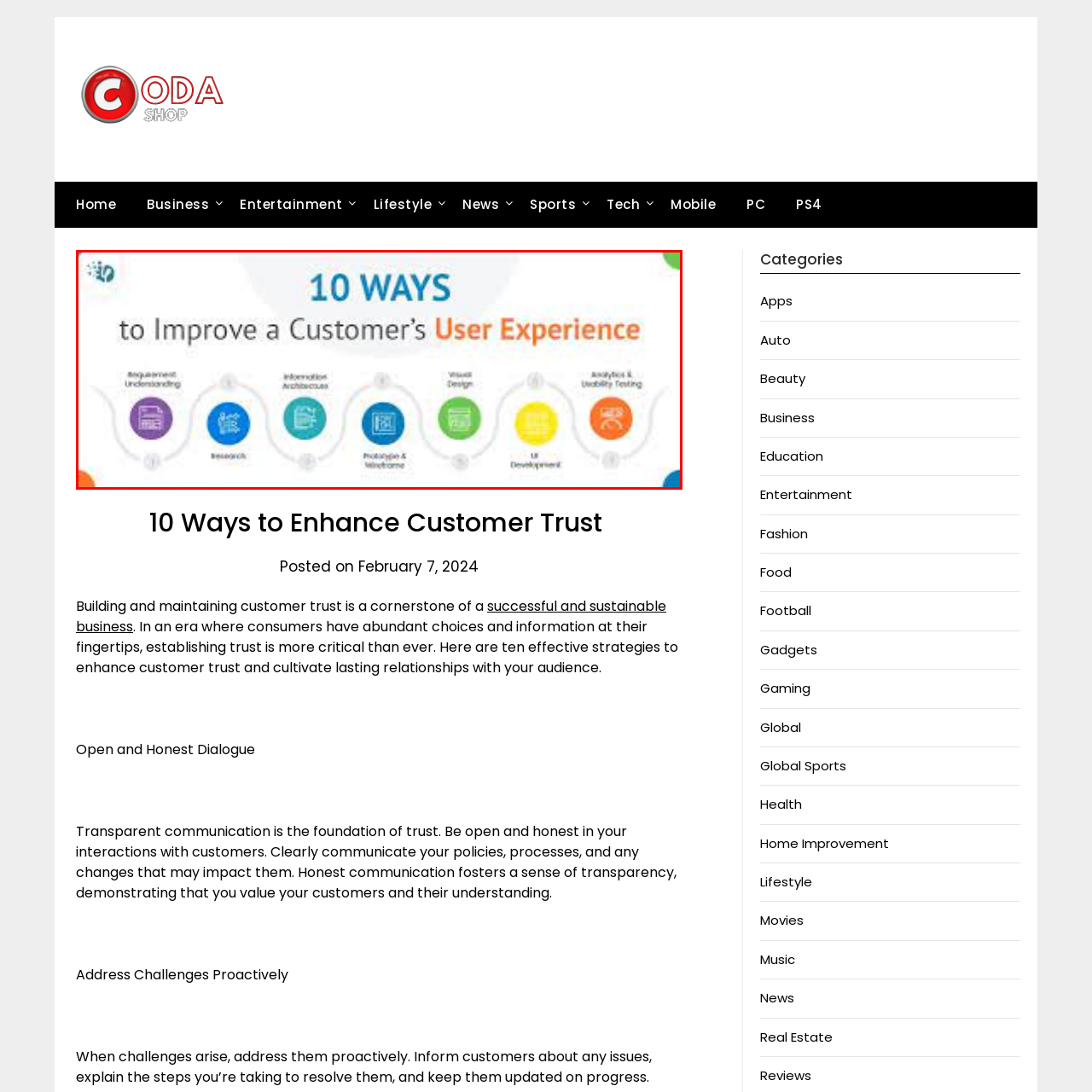How many circular icons are surrounding the heading?
Concentrate on the image bordered by the red bounding box and offer a comprehensive response based on the image details.

The caption lists seven specific methods represented by the circular icons, including 'Requirement Understanding', 'Research', 'Information Architecture', 'Visual Design', 'Prototype & Wireframe', 'UI Development', and 'Analytics & Usability Testing'. This implies that there are seven icons surrounding the heading.